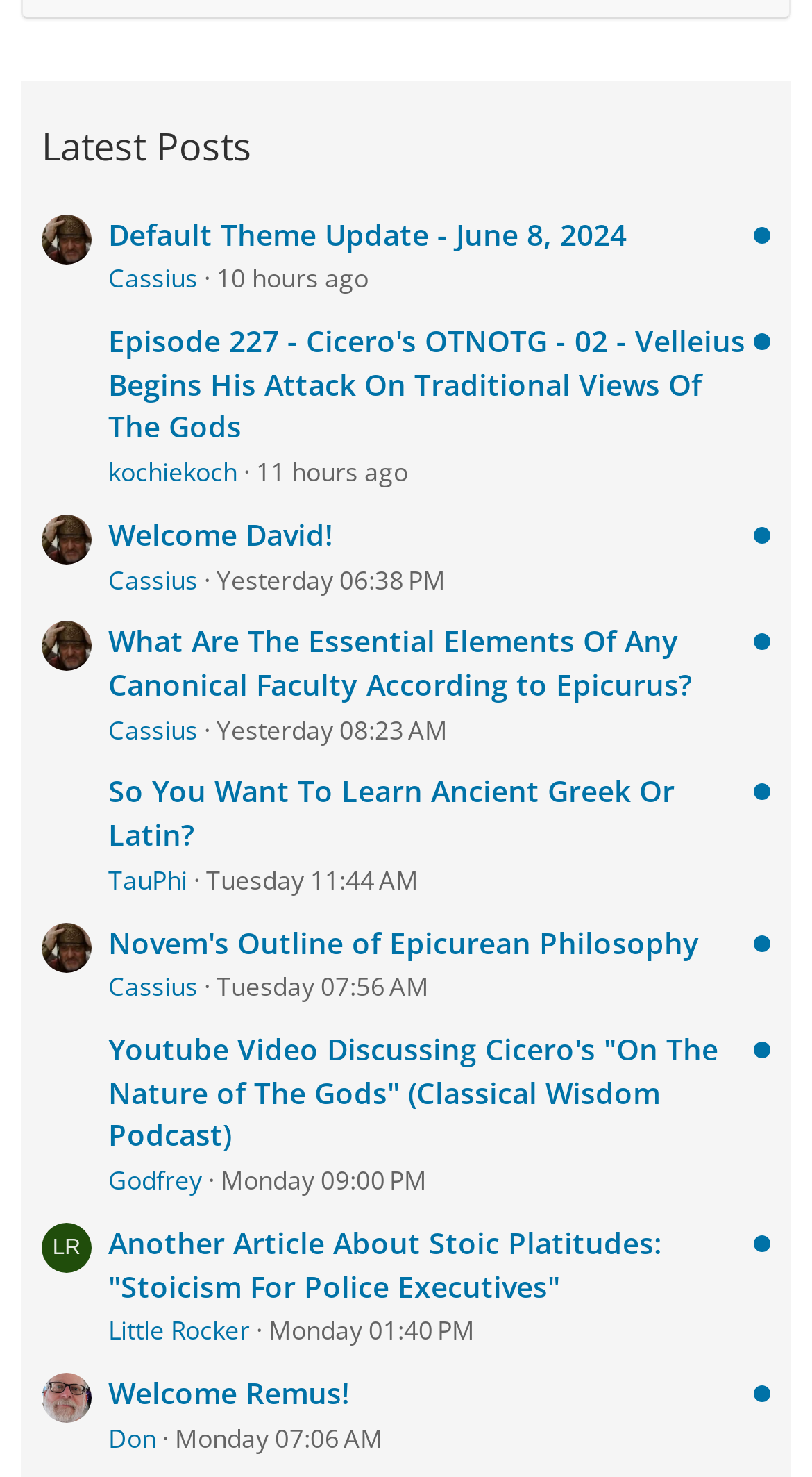Answer with a single word or phrase: 
How long ago was the post 'So You Want To Learn Ancient Greek Or Latin?' published?

Yesterday 08:23 AM